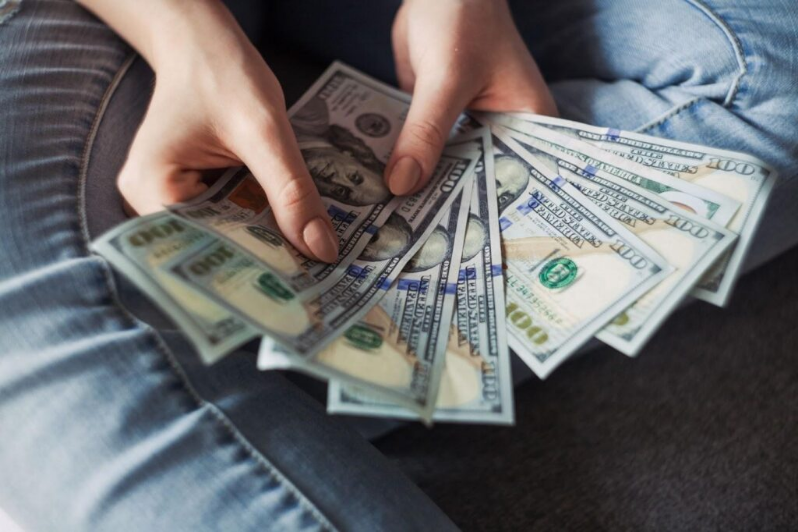Offer a comprehensive description of the image.

In this image, a person holds a fan of U.S. hundred-dollar bills, displaying a sense of financial capability and investment potential. The individual’s hands are prominently featured, suggesting a careful examination or preparation for financial decisions. Seated casually, possibly on a soft surface, the relaxed posture contrasts with the serious nature of managing money. This image aligns with themes of financial independence and investment strategies, emphasizing the importance of having capital at one's disposal when considering various investment options. It visually supports the idea that being financially prepared is essential for navigating investment choices effectively.